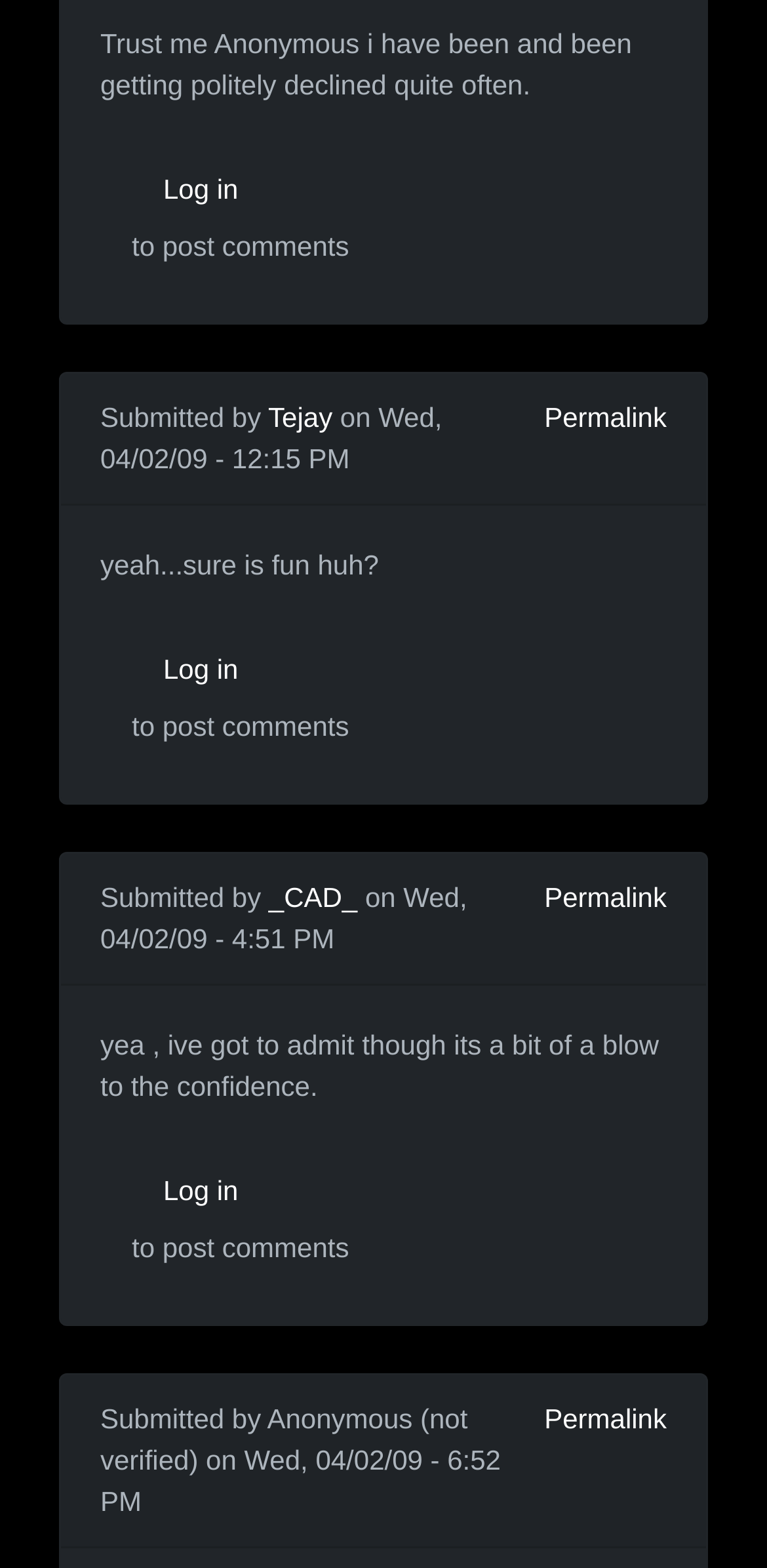Identify the bounding box coordinates for the element that needs to be clicked to fulfill this instruction: "Click on 'Permalink' to view the post". Provide the coordinates in the format of four float numbers between 0 and 1: [left, top, right, bottom].

[0.71, 0.254, 0.869, 0.306]